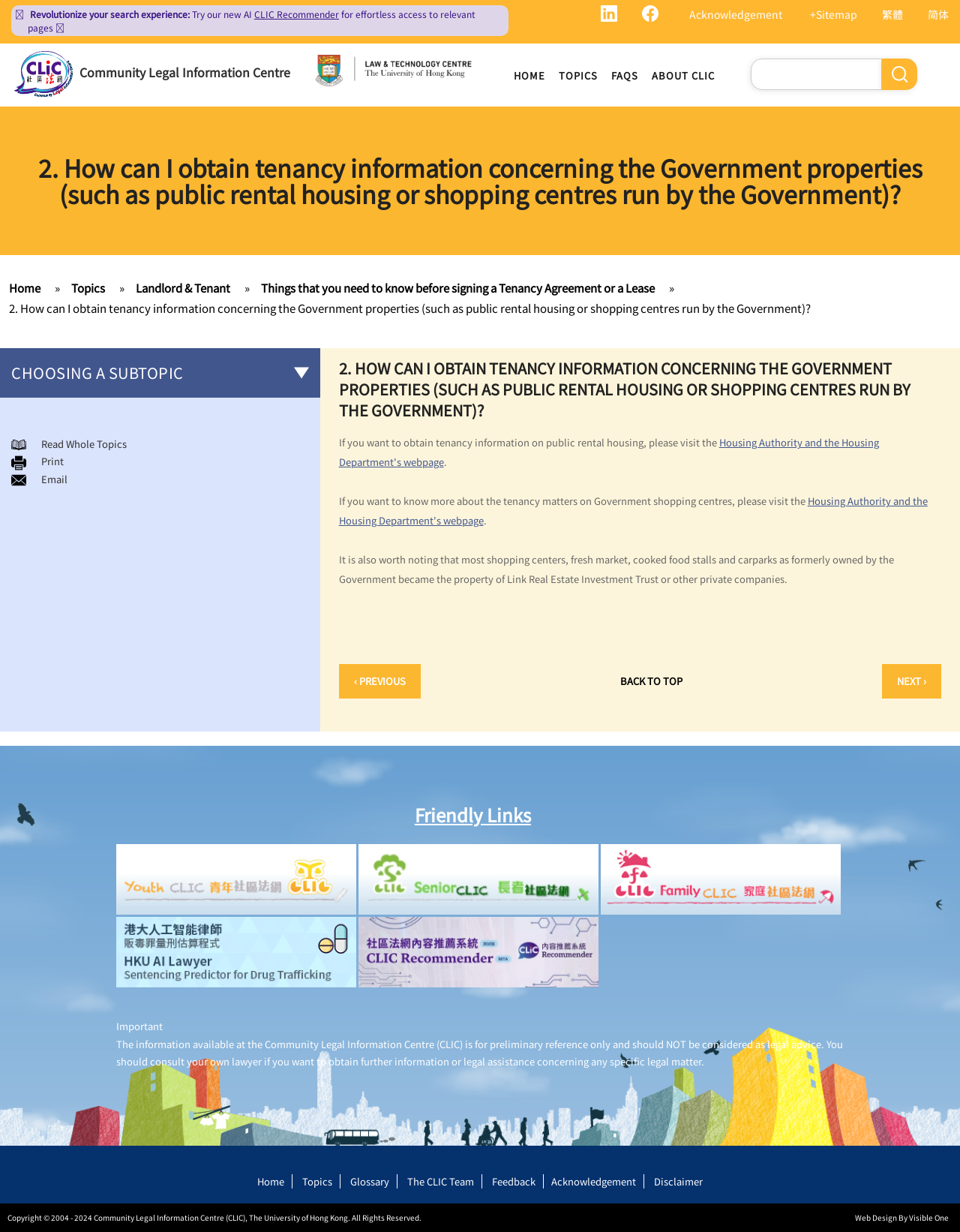Provide a brief response in the form of a single word or phrase:
What is the purpose of the 'Read Whole Topics' button?

To read the whole topic